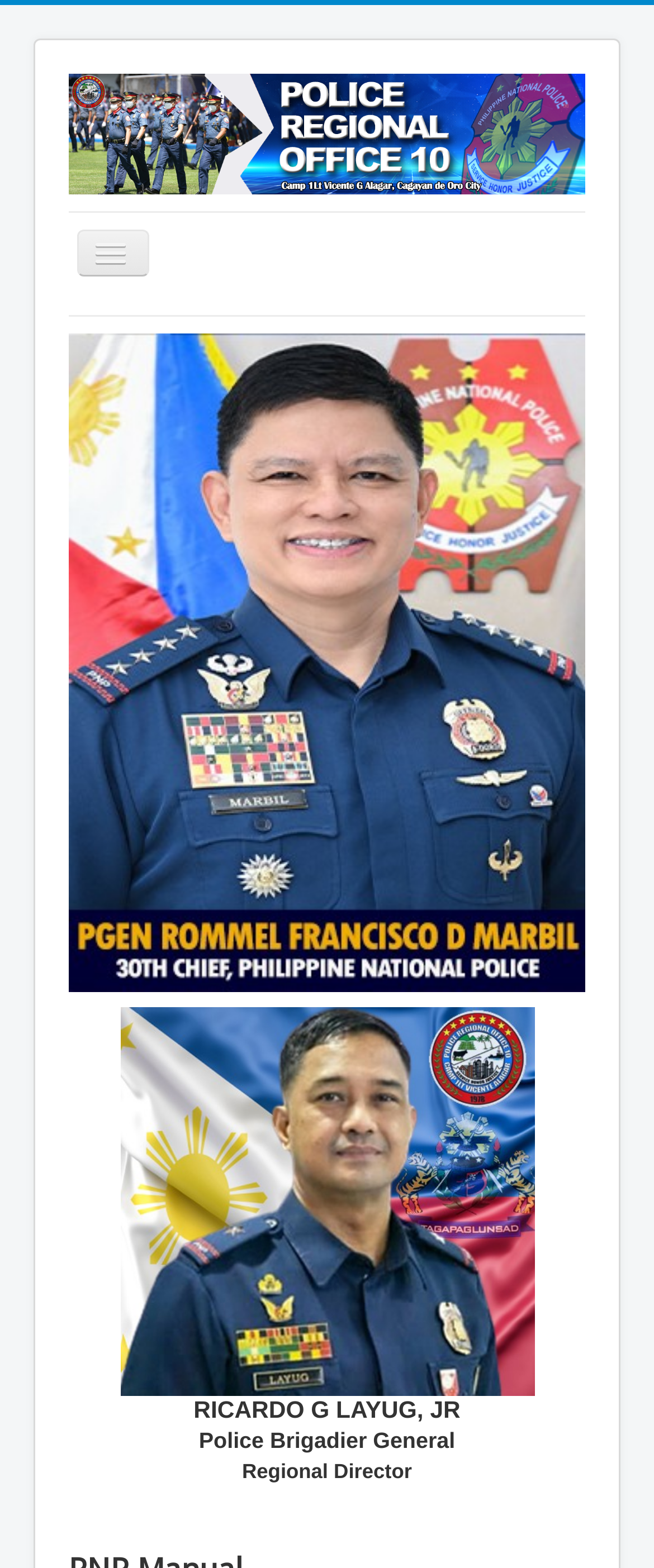Based on the element description, predict the bounding box coordinates (top-left x, top-left y, bottom-right x, bottom-right y) for the UI element in the screenshot: Pinterest

None